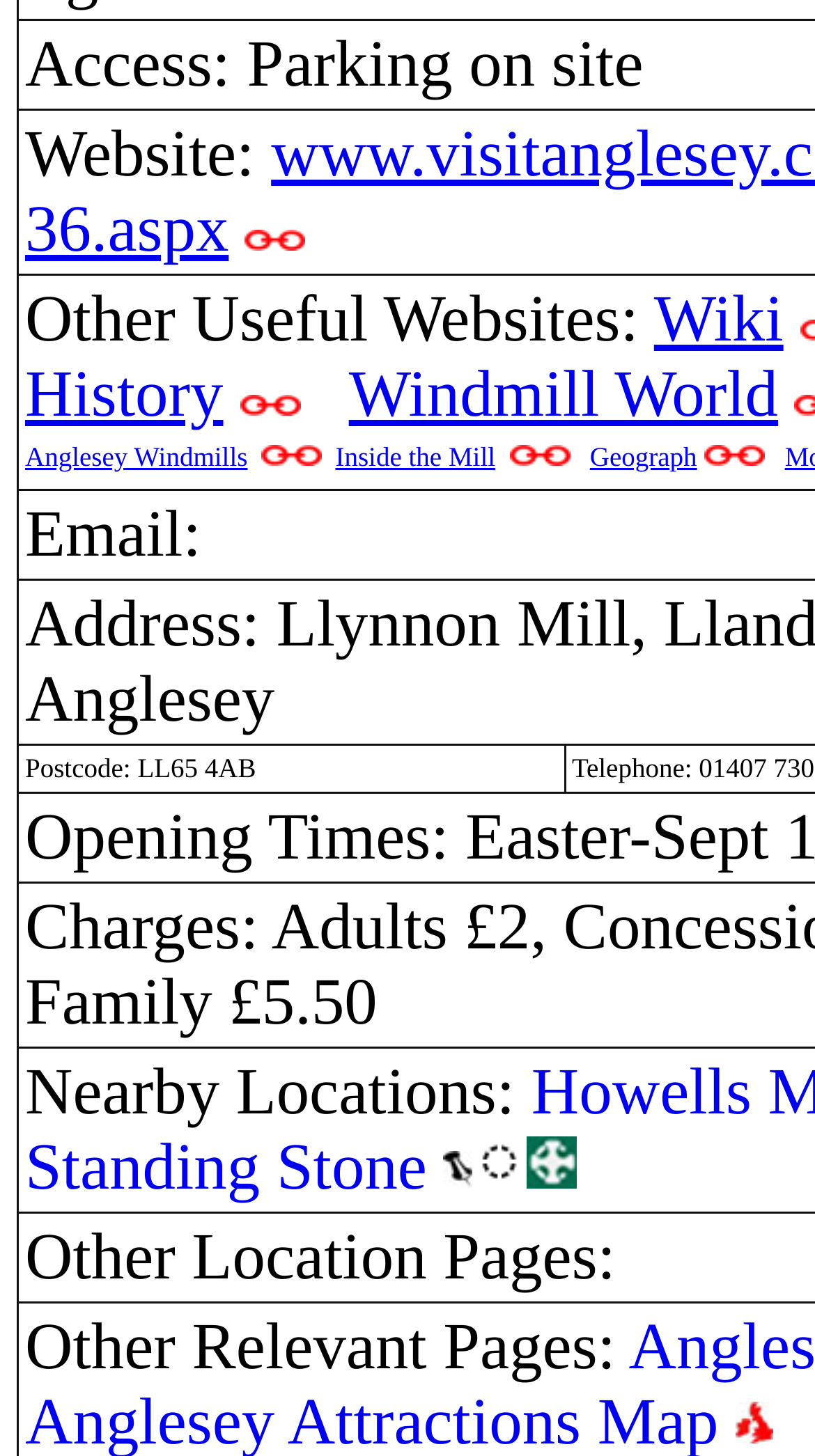Bounding box coordinates must be specified in the format (top-left x, top-left y, bottom-right x, bottom-right y). All values should be floating point numbers between 0 and 1. What are the bounding box coordinates of the UI element described as: Windmill World

[0.428, 0.245, 0.955, 0.295]